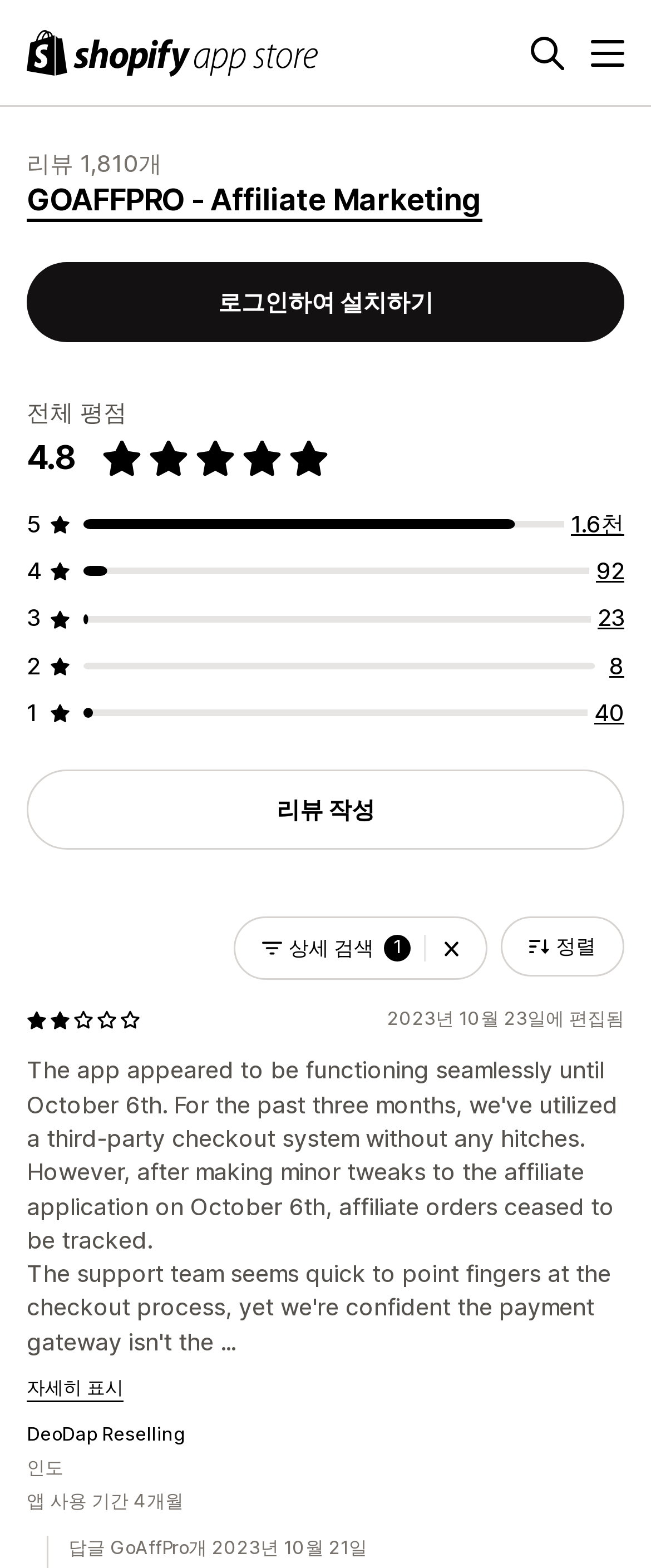How long has the reviewer been using the app?
From the details in the image, answer the question comprehensively.

I found the duration of app usage by looking at the text '앱 사용 기간 4개월' which is located near the bottom of the page, indicating the duration of time the reviewer has been using the app.